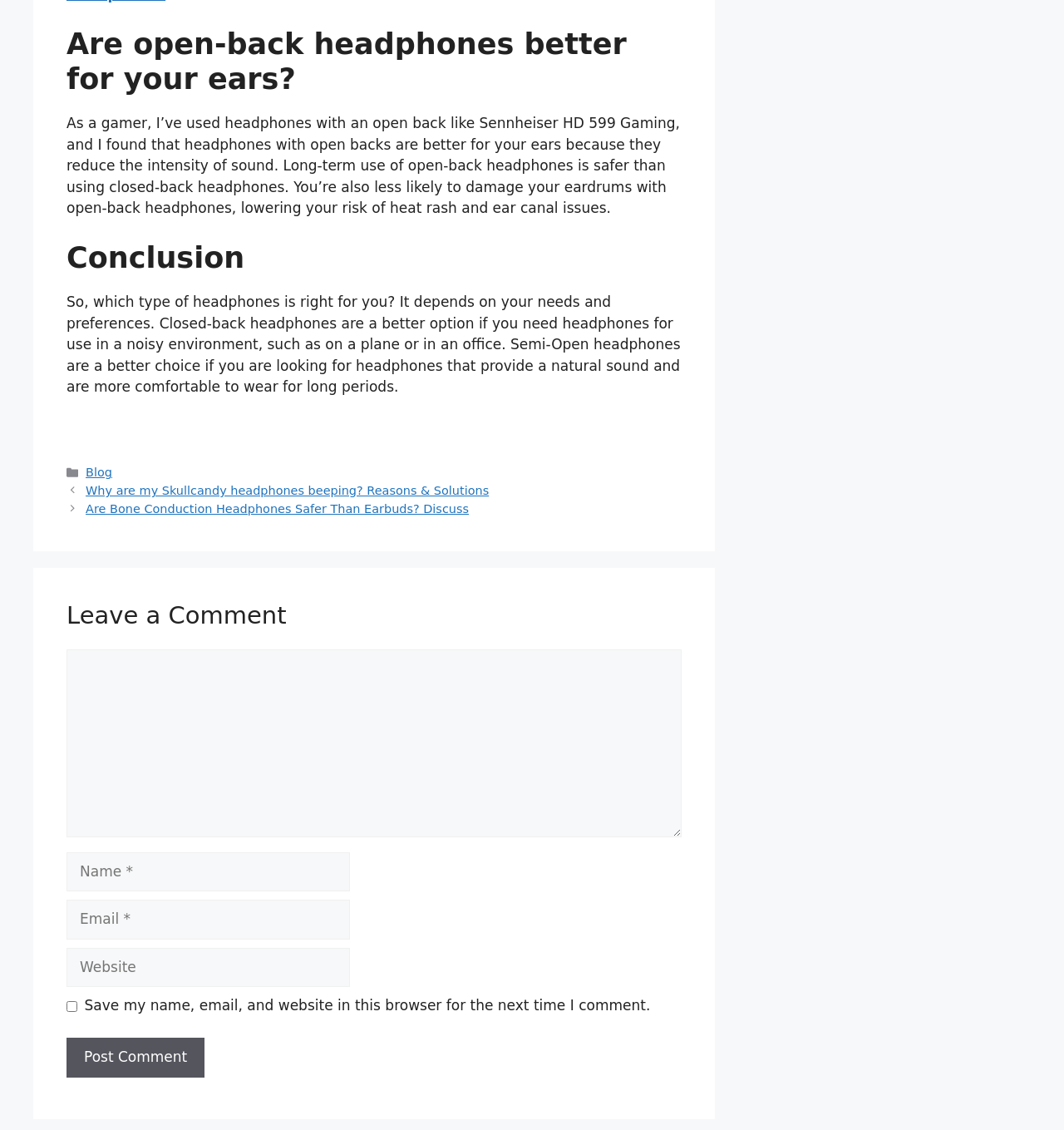Determine the bounding box coordinates for the region that must be clicked to execute the following instruction: "Leave a comment".

[0.062, 0.532, 0.641, 0.56]